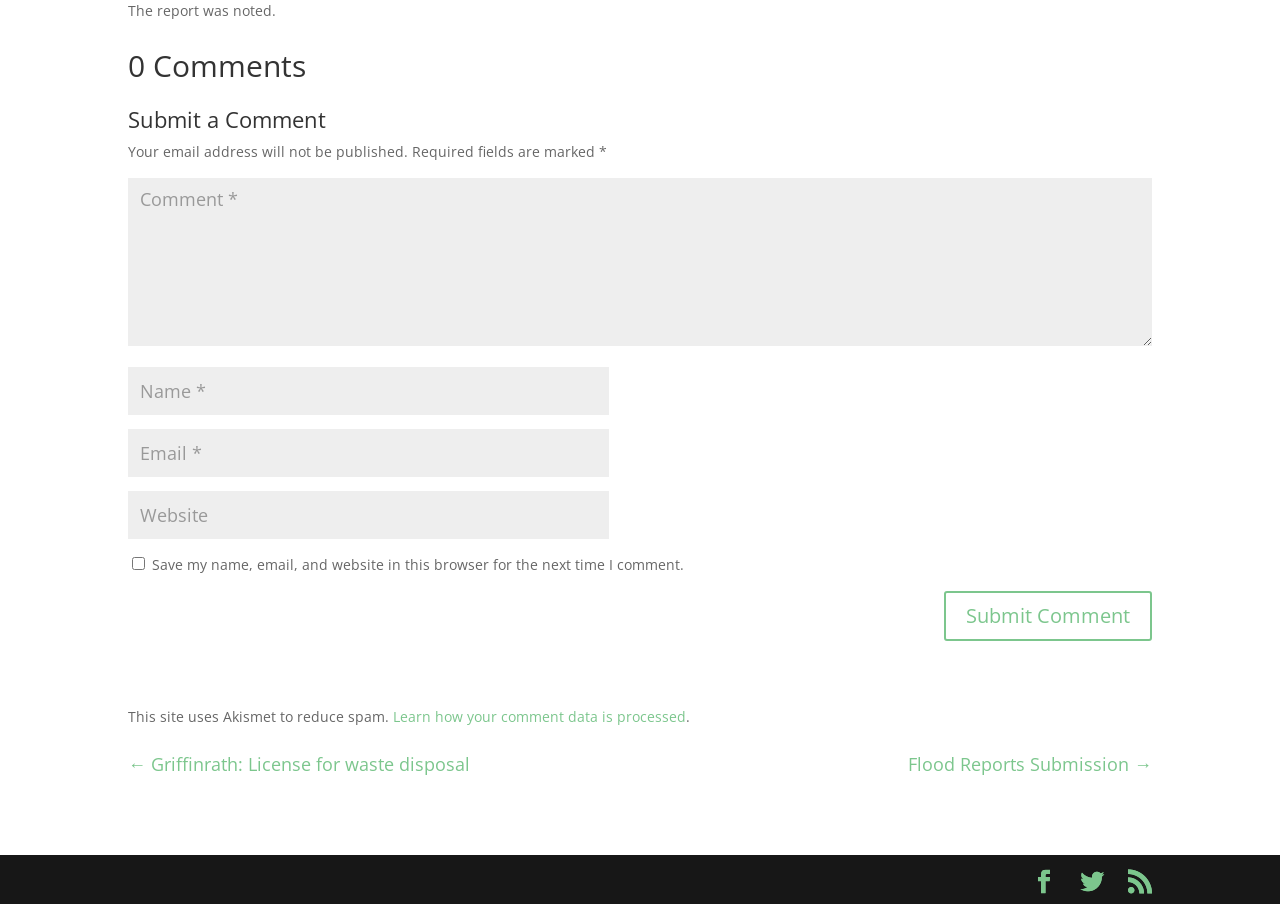Utilize the information from the image to answer the question in detail:
What are the navigation options available?

The webpage has links labeled '← Griffinrath: License for waste disposal' and 'Flood Reports Submission →', indicating that these are navigation options to access previous and next reports.